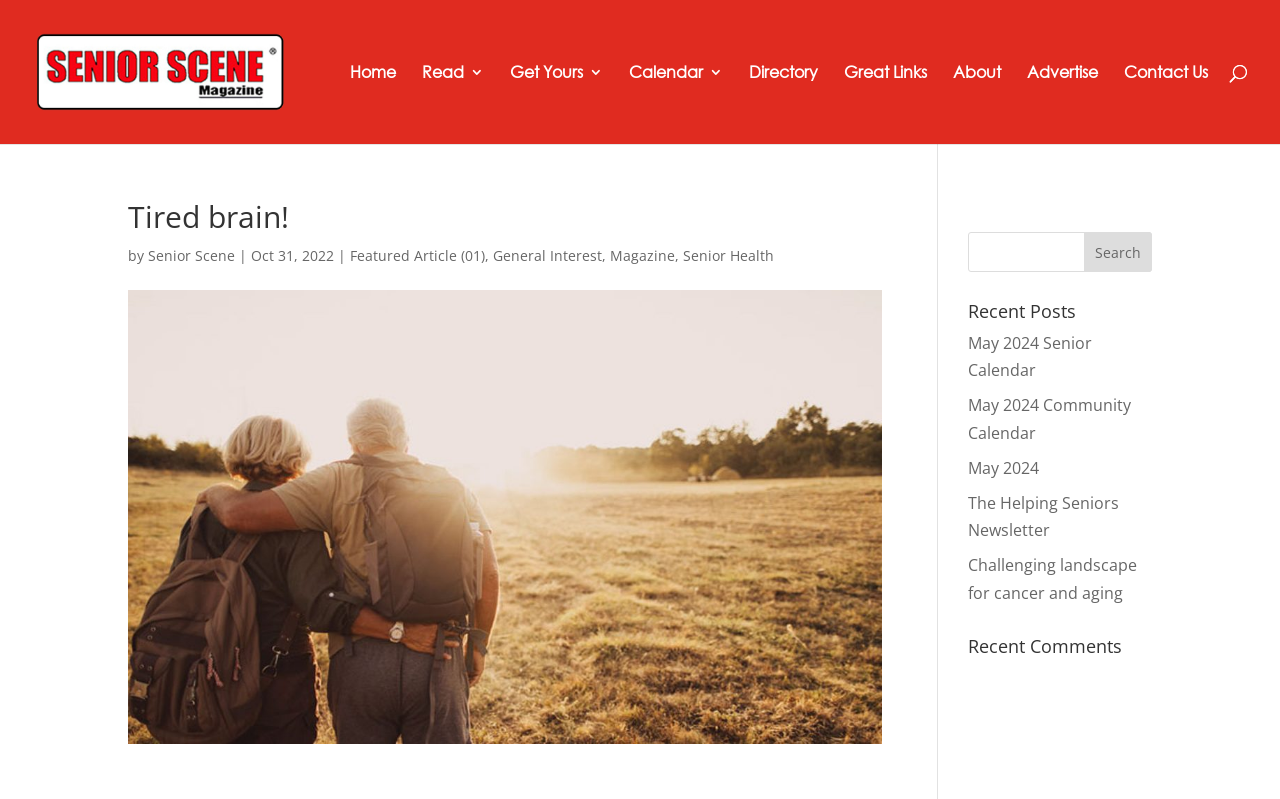Please give a succinct answer using a single word or phrase:
What is the date of the featured article?

Oct 31, 2022